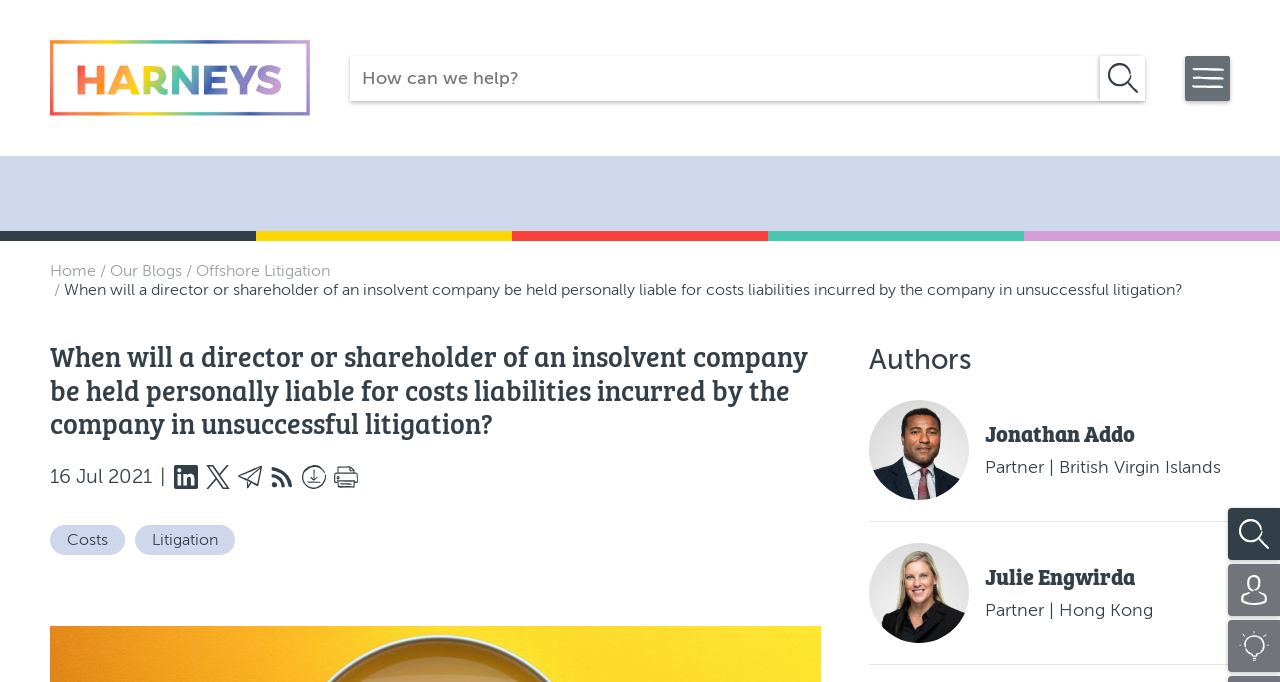Provide the bounding box coordinates of the HTML element described by the text: "parent_node: Search".

[0.039, 0.059, 0.242, 0.17]